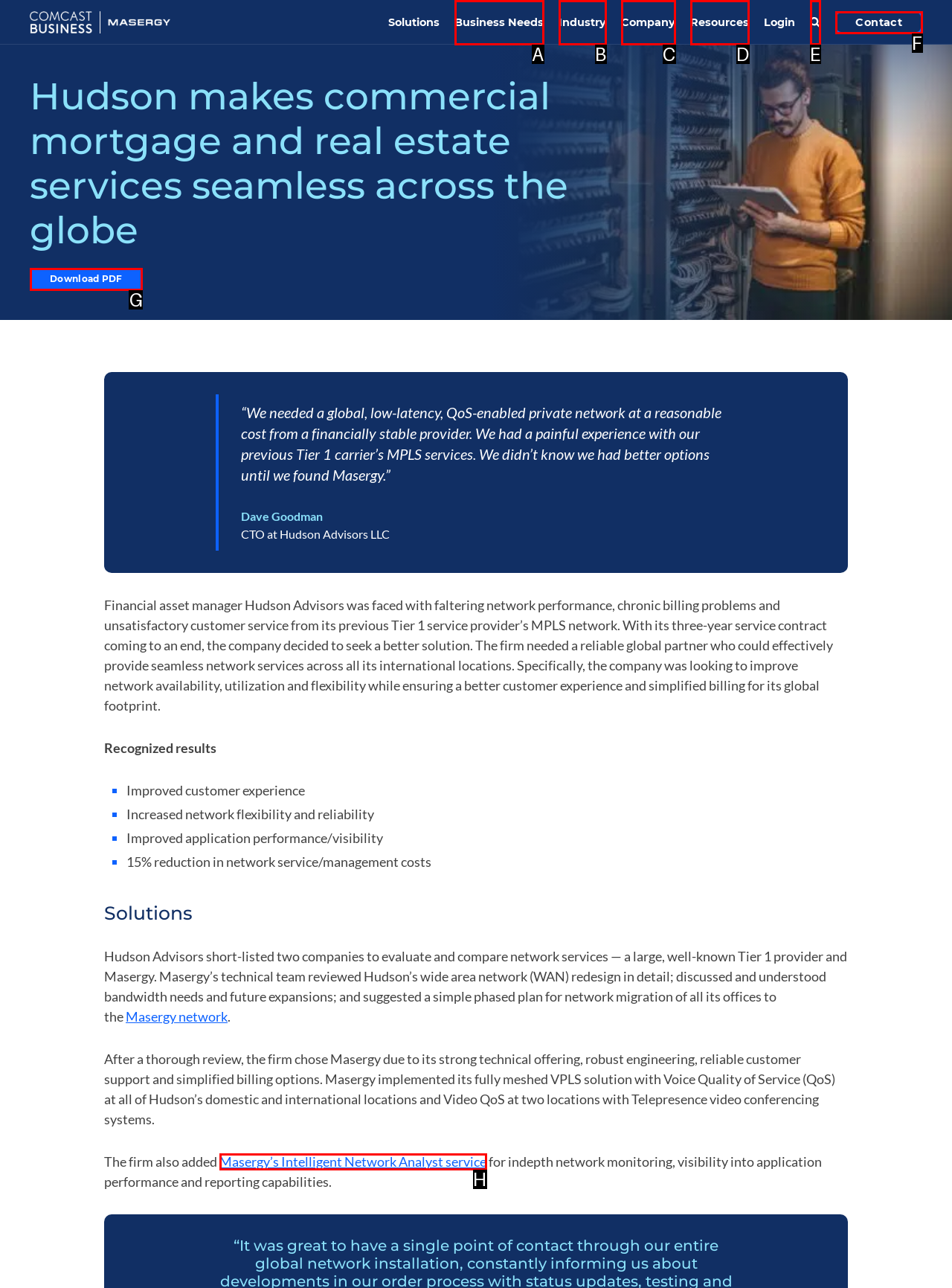Based on the description: Download PDF, select the HTML element that best fits. Reply with the letter of the correct choice from the options given.

G